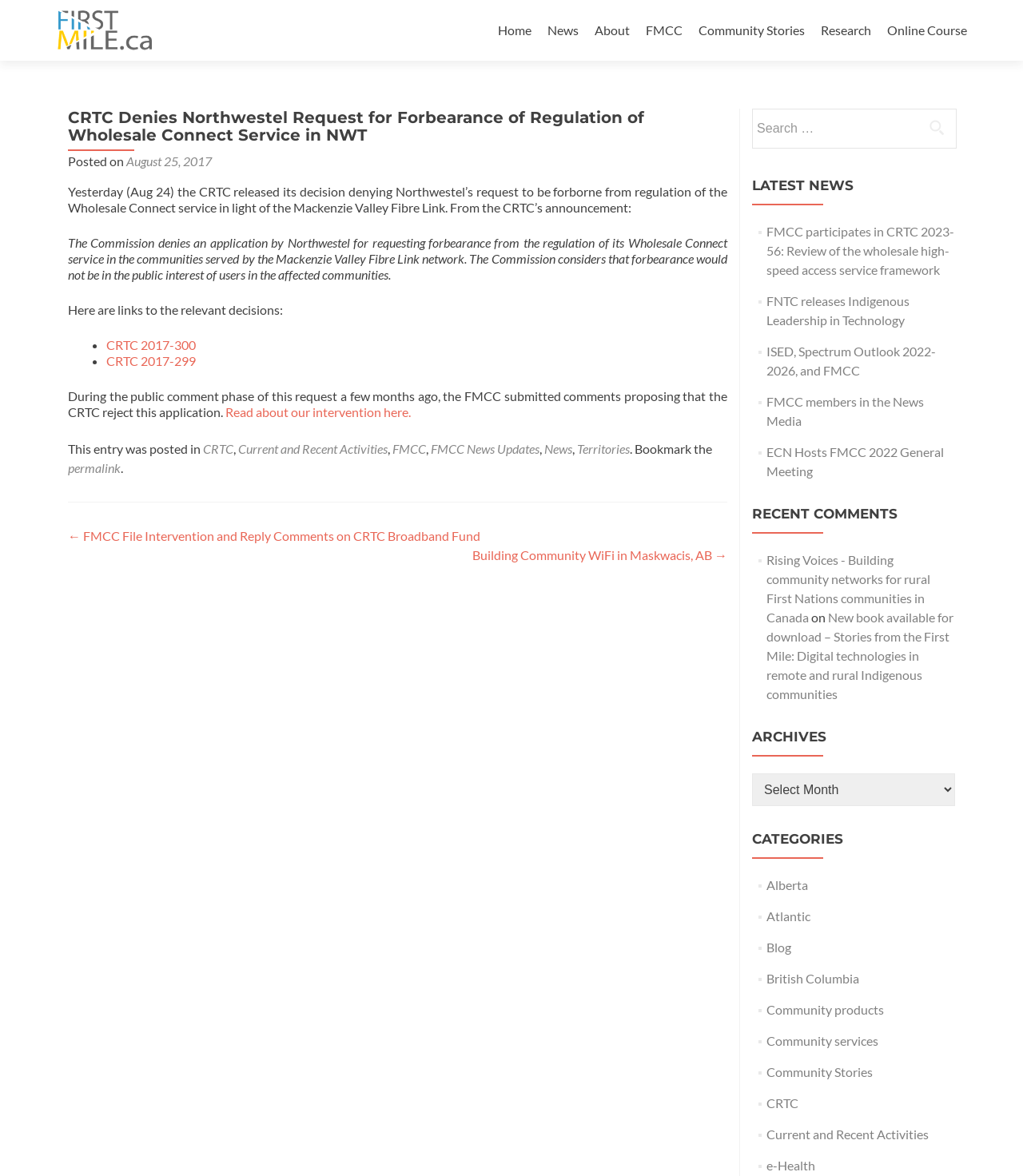Identify and extract the main heading of the webpage.

CRTC Denies Northwestel Request for Forbearance of Regulation of Wholesale Connect Service in NWT